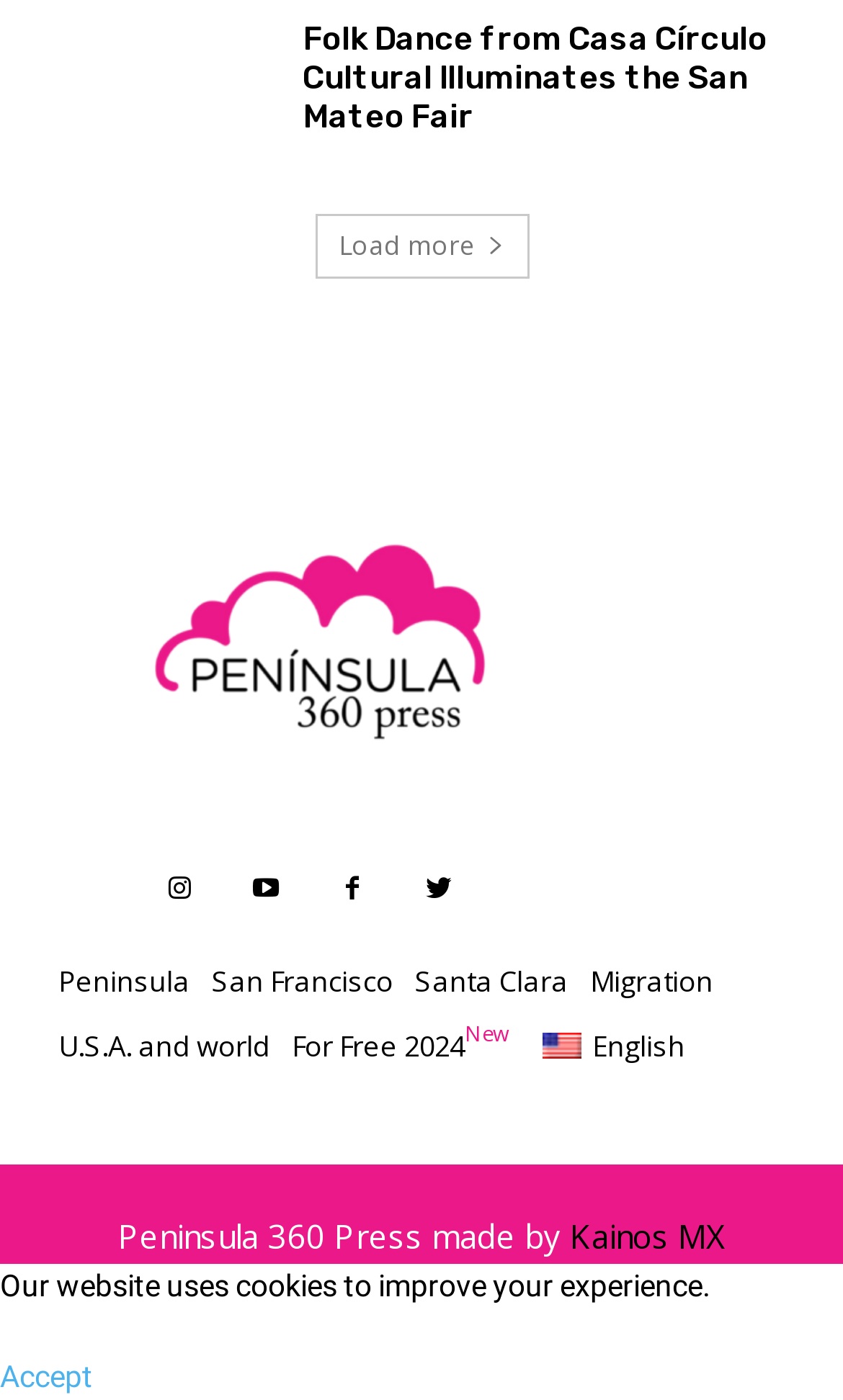Please locate the clickable area by providing the bounding box coordinates to follow this instruction: "Subscribe to the newsletter".

None